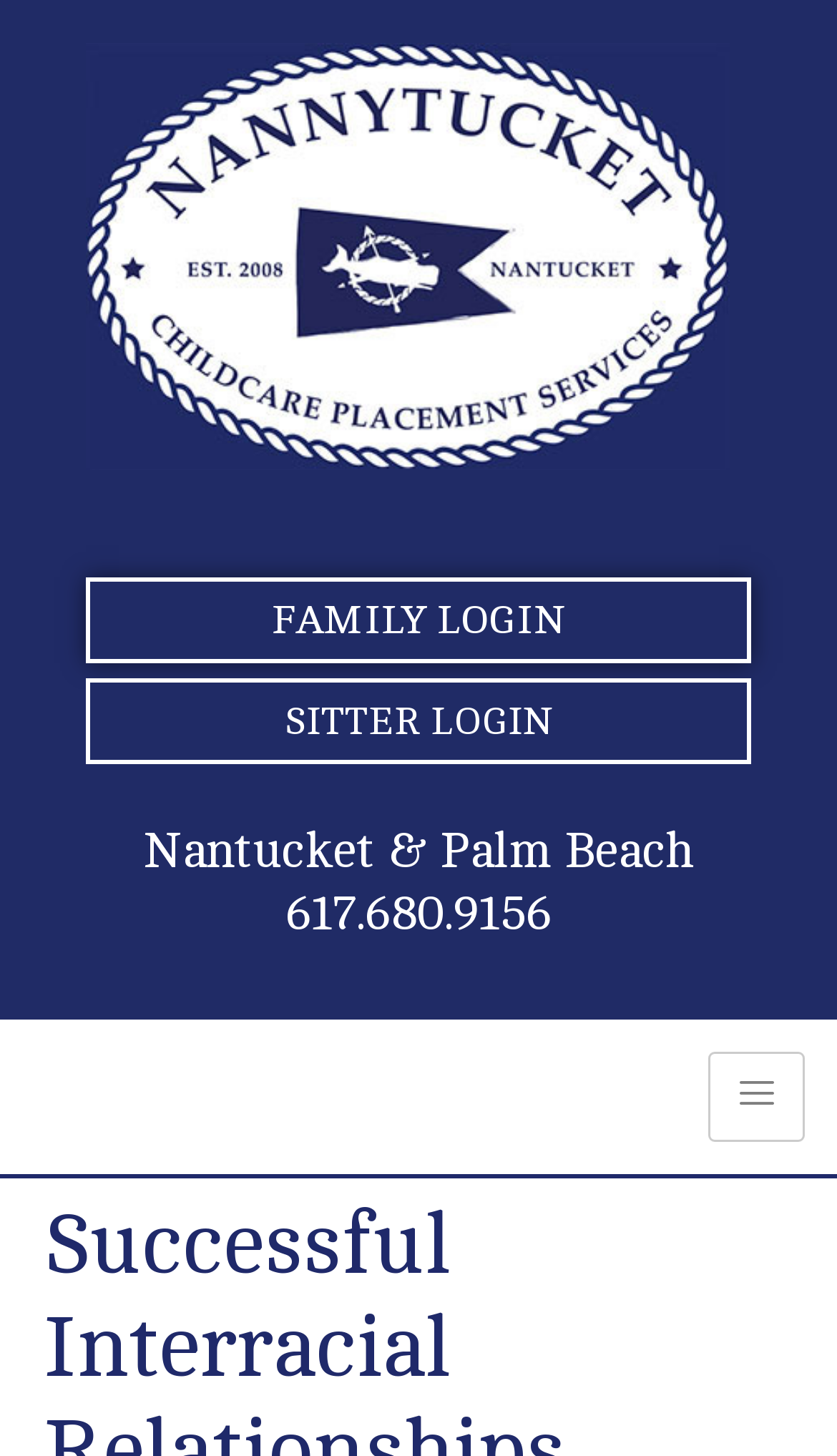From the element description parent_node: ABOUT US aria-label="hamburger-icon", predict the bounding box coordinates of the UI element. The coordinates must be specified in the format (top-left x, top-left y, bottom-right x, bottom-right y) and should be within the 0 to 1 range.

[0.846, 0.723, 0.962, 0.784]